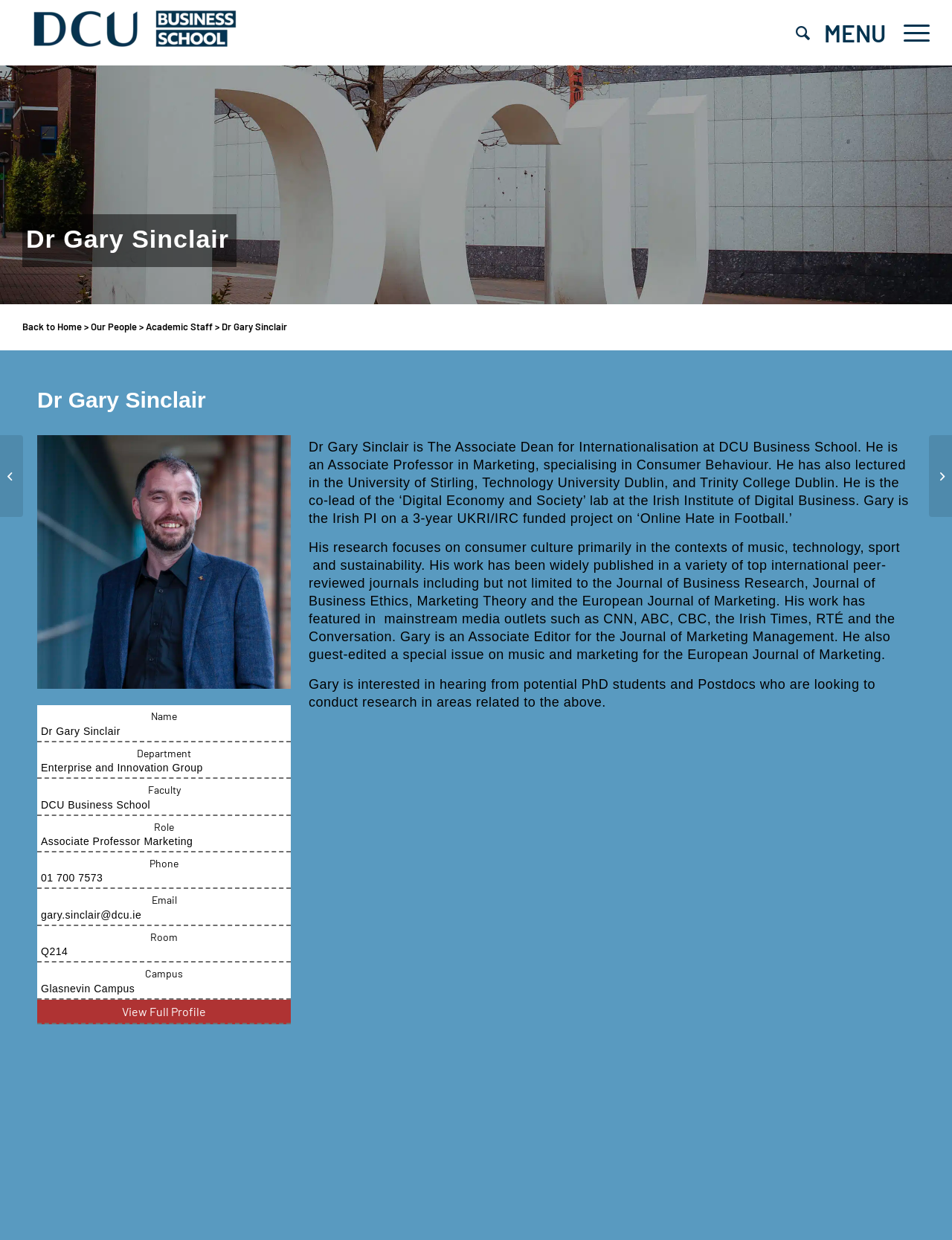Pinpoint the bounding box coordinates of the area that must be clicked to complete this instruction: "Get the affirmation link".

None